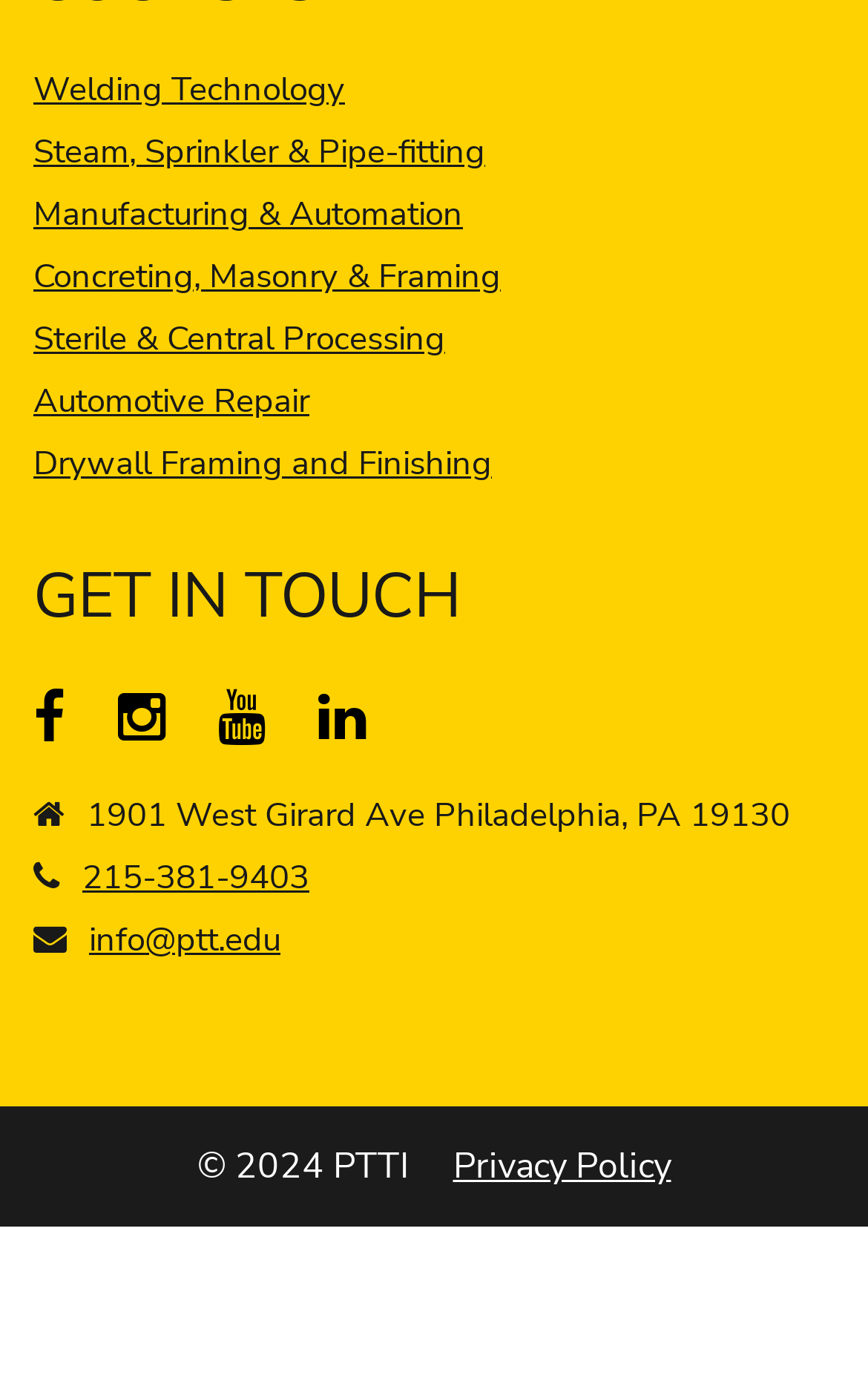Identify the bounding box coordinates of the section to be clicked to complete the task described by the following instruction: "Visit Facebook page". The coordinates should be four float numbers between 0 and 1, formatted as [left, top, right, bottom].

[0.038, 0.503, 0.118, 0.535]